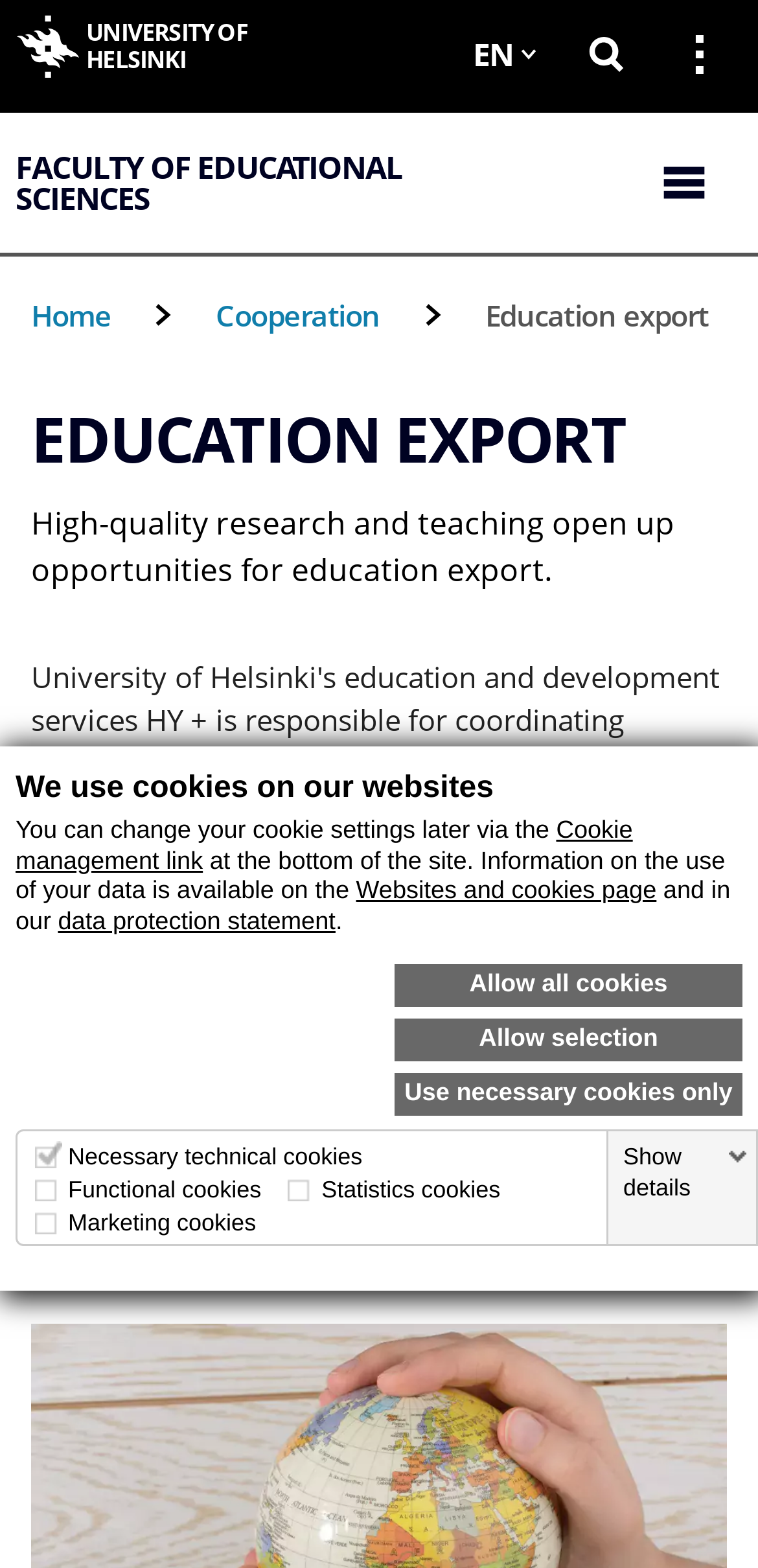How many education export projects are mentioned?
Refer to the image and provide a one-word or short phrase answer.

2